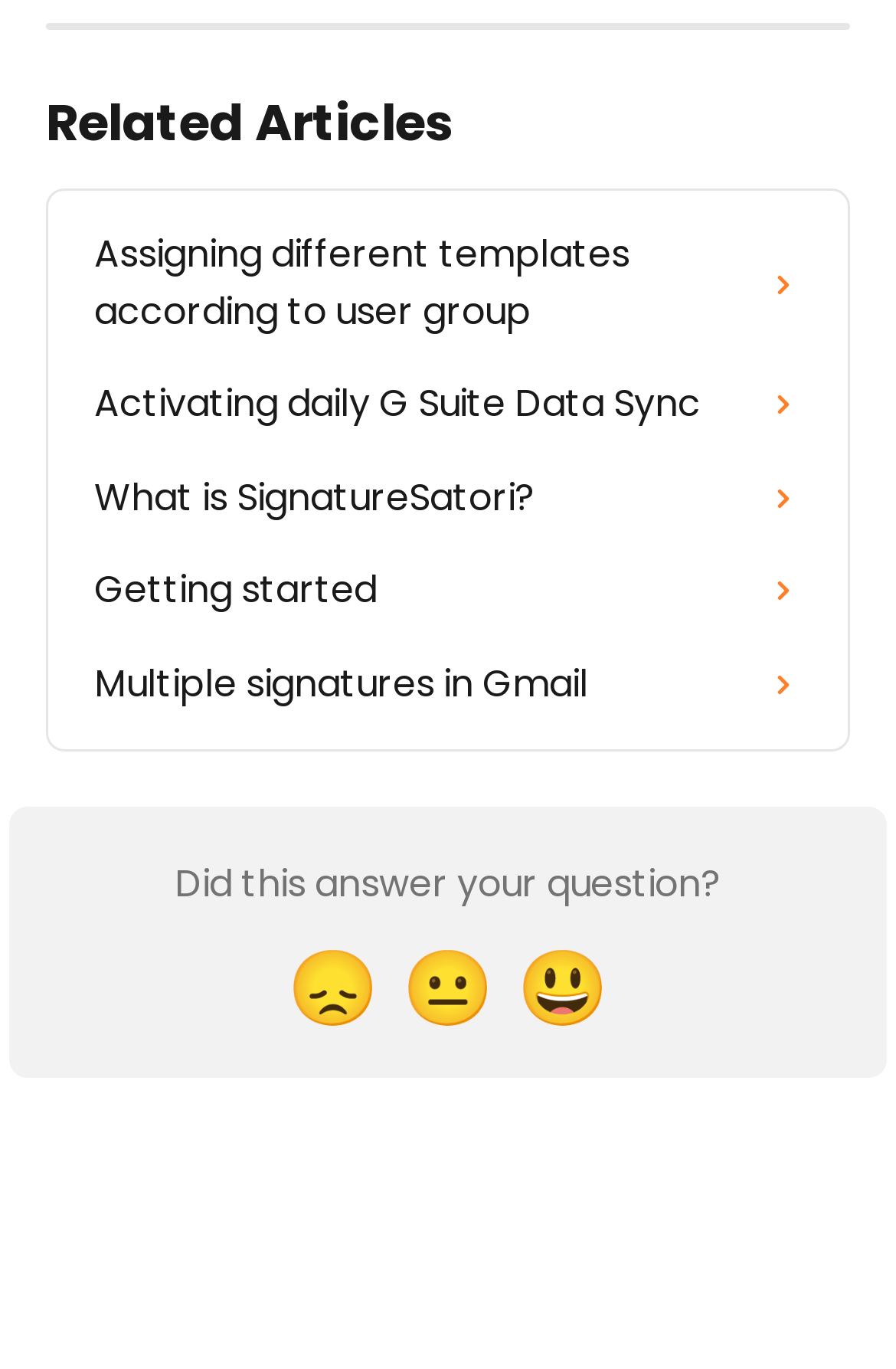Can you provide the bounding box coordinates for the element that should be clicked to implement the instruction: "Click on the 'Assigning different templates according to user group' link"?

[0.074, 0.153, 0.926, 0.262]